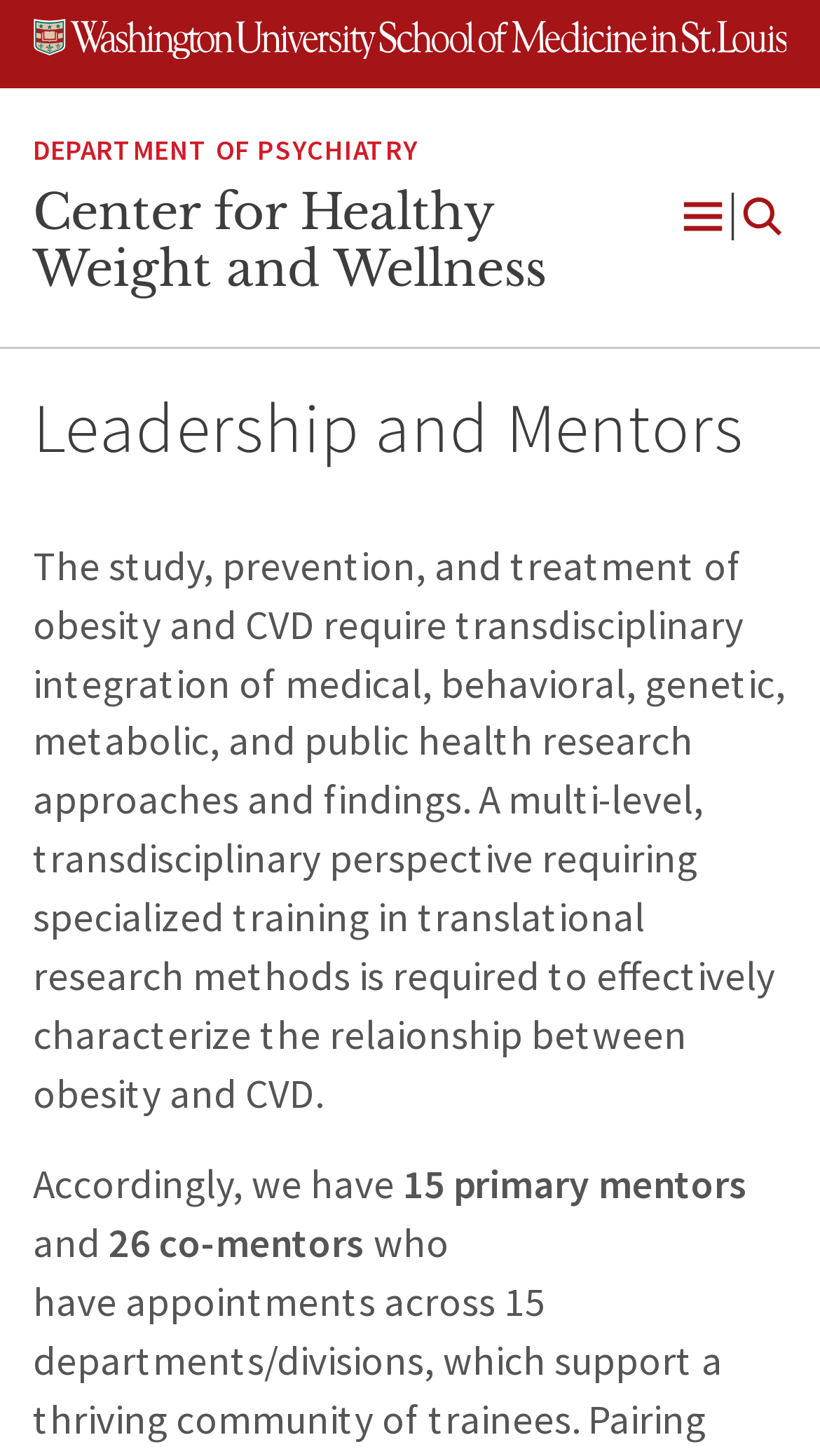What is the name of the center?
Please give a detailed and elaborate explanation in response to the question.

I found the answer by looking at the link element with the text 'Center for Healthy Weight and Wellness' which is located at [0.04, 0.125, 0.666, 0.206].